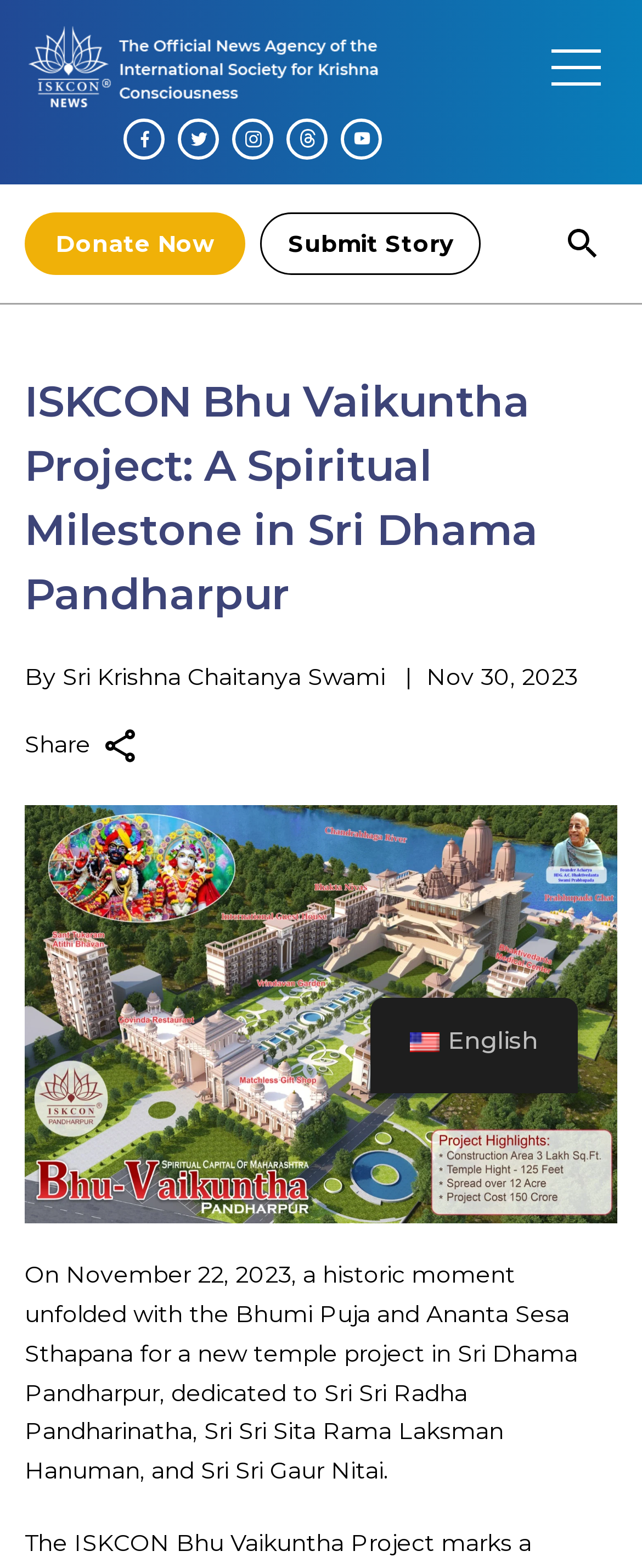Kindly provide the bounding box coordinates of the section you need to click on to fulfill the given instruction: "Click on the ISKCON News link".

[0.038, 0.016, 0.654, 0.07]